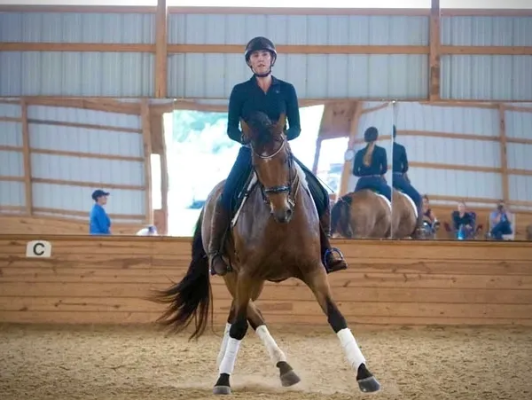Generate an in-depth description of the visual content.

The image captures a moment in a riding lesson within a spacious indoor arena. A rider, dressed in a black top and riding pants, confidently guides her horse in a controlled movement. The horse, sleek and well-groomed, is adorned with white leg wraps, indicating attention to detail in care and training. The arena's wooden walls and high ceiling create a warm atmosphere, complemented by natural light filtering in through large windows. 

In the background, another rider can be seen, reflecting the camaraderie of the training environment, while onlookers observe the practice, showcasing a sense of community around equestrian training. This scene embodies the essence of lessons and training at Gentry Sport Horses, emphasizing their commitment to developing skills in dressage and eventing for riders of all levels.